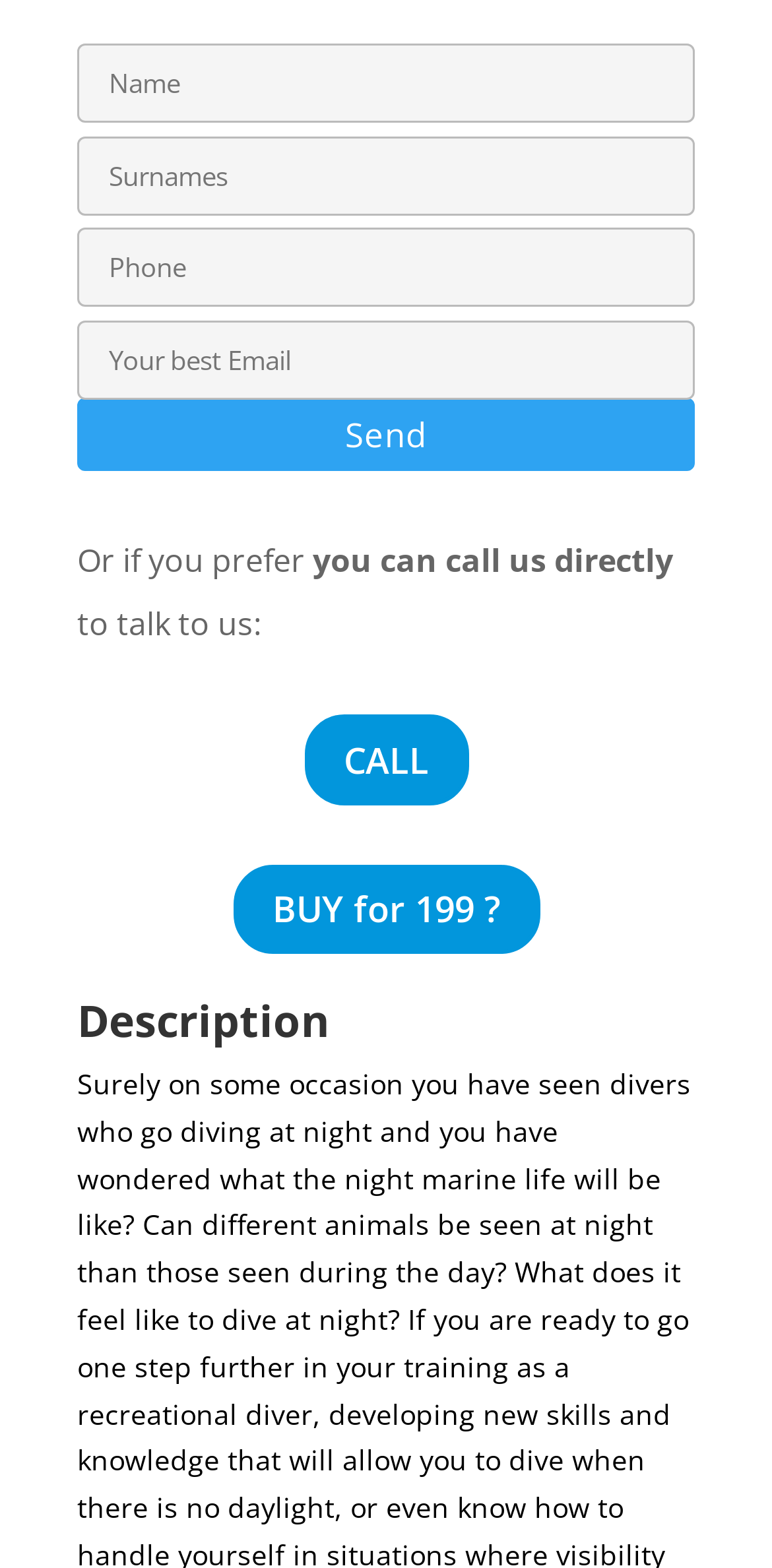Identify the coordinates of the bounding box for the element described below: "CALL". Return the coordinates as four float numbers between 0 and 1: [left, top, right, bottom].

[0.394, 0.456, 0.606, 0.513]